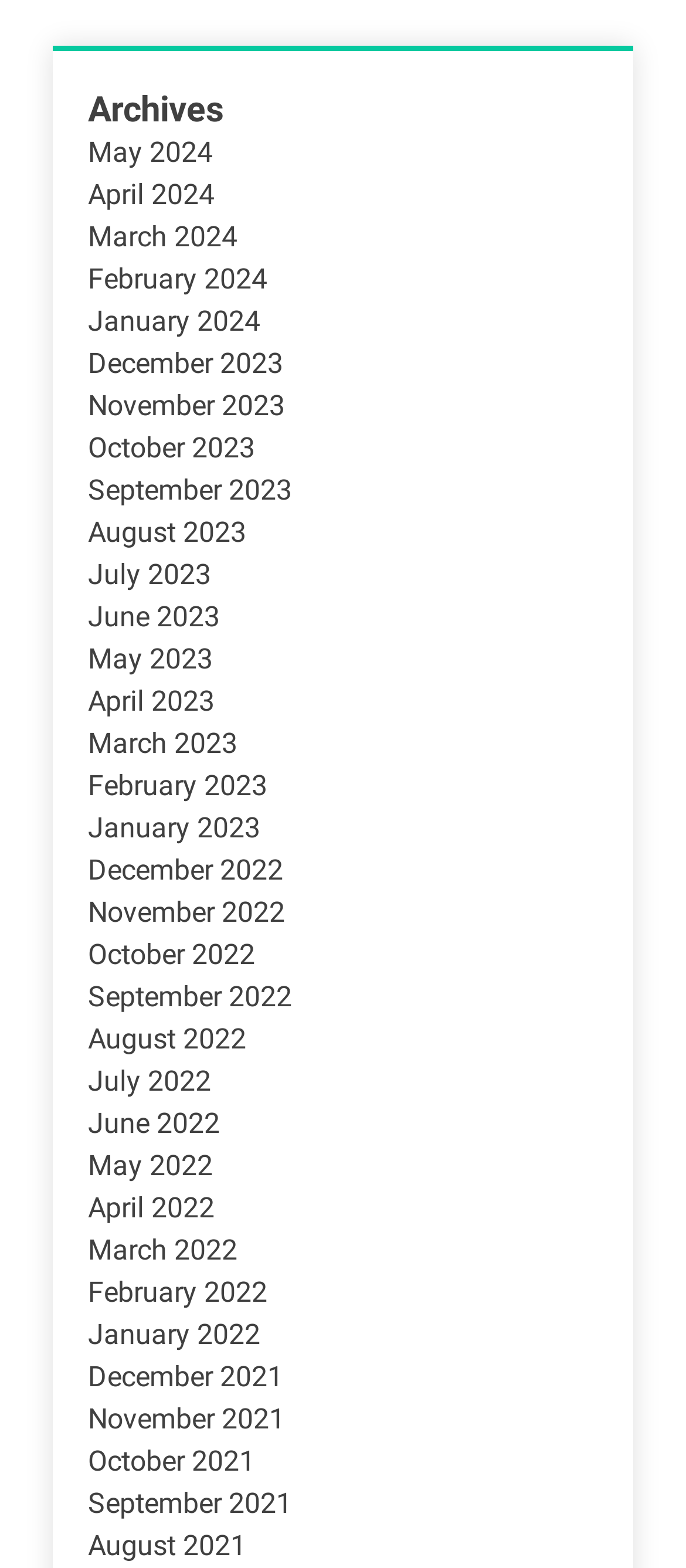Identify the bounding box coordinates of the area that should be clicked in order to complete the given instruction: "browse archives for January 2022". The bounding box coordinates should be four float numbers between 0 and 1, i.e., [left, top, right, bottom].

[0.128, 0.841, 0.379, 0.862]